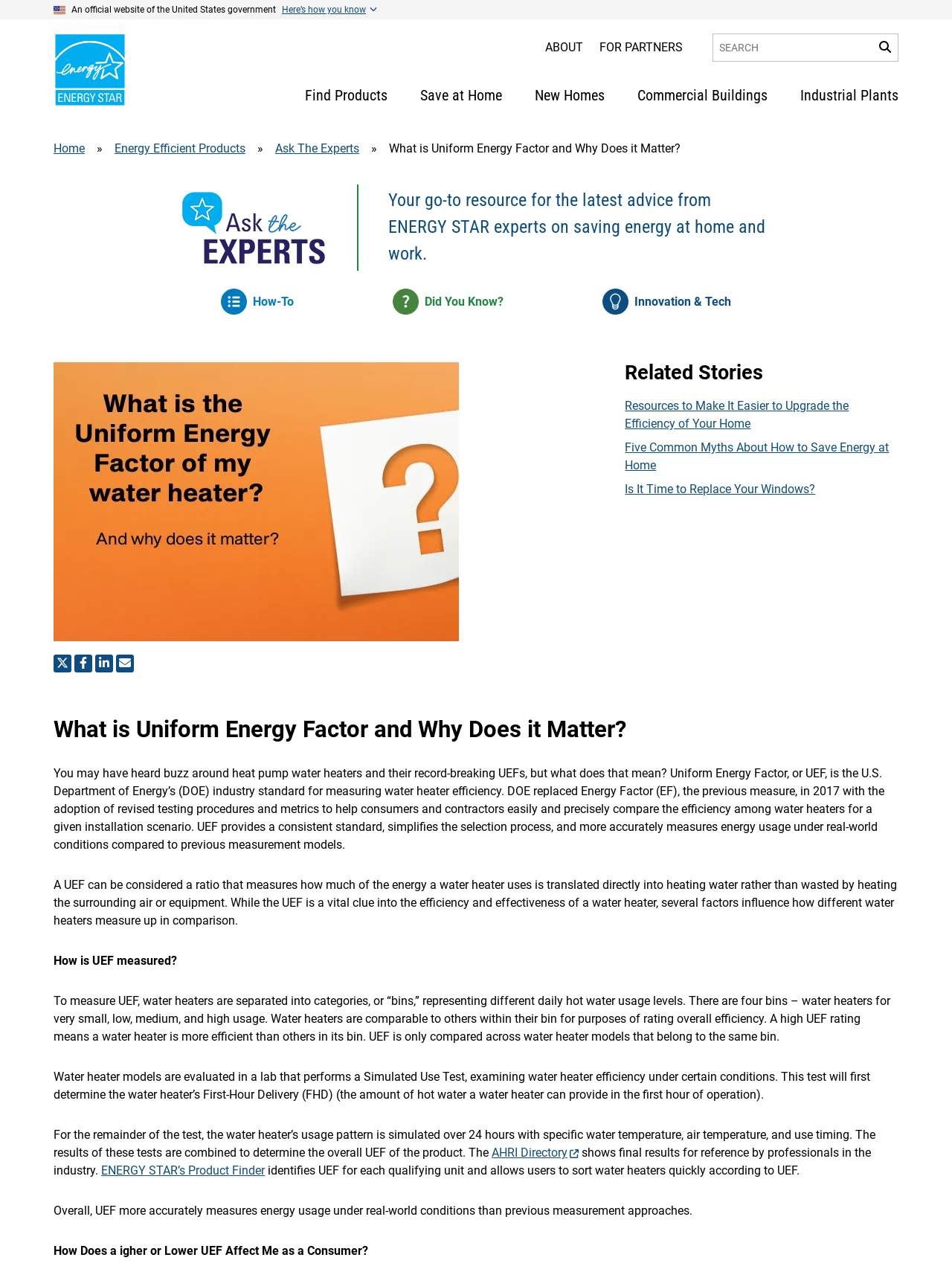What is the benefit of a higher UEF?
Respond to the question with a single word or phrase according to the image.

More efficient water heater